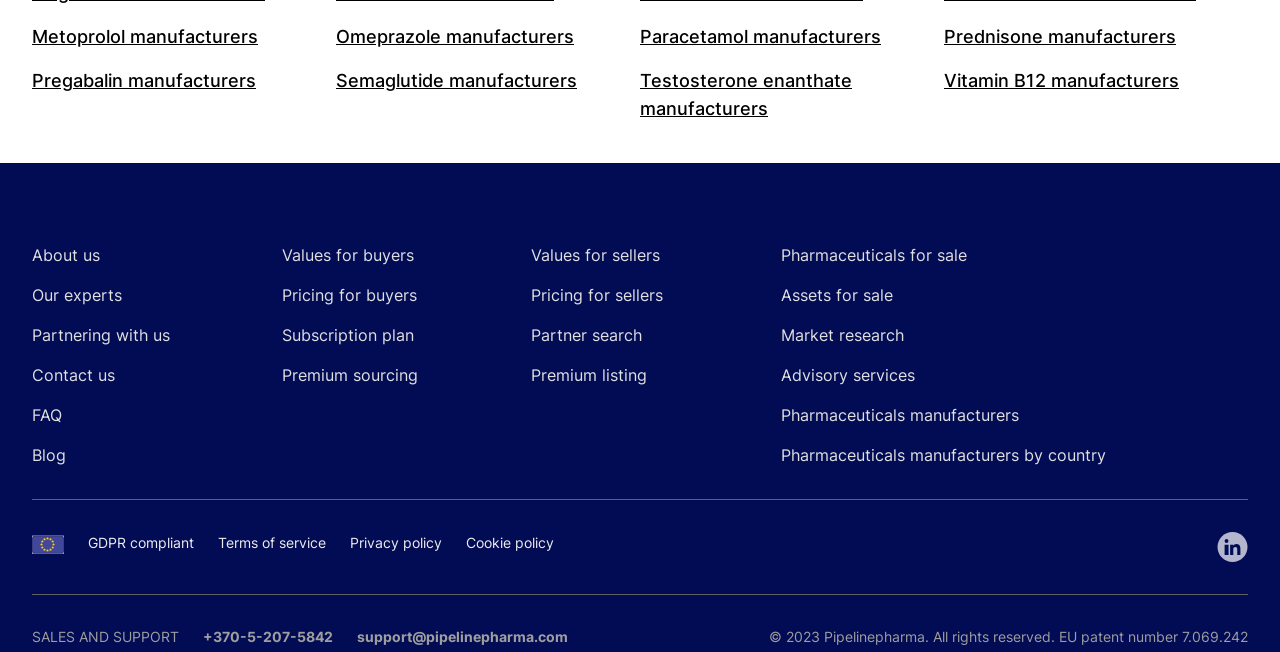Based on the visual content of the image, answer the question thoroughly: What is the email address for support?

I looked at the section labeled 'SALES AND SUPPORT' and found the email address 'support@pipelinepharma.com'.